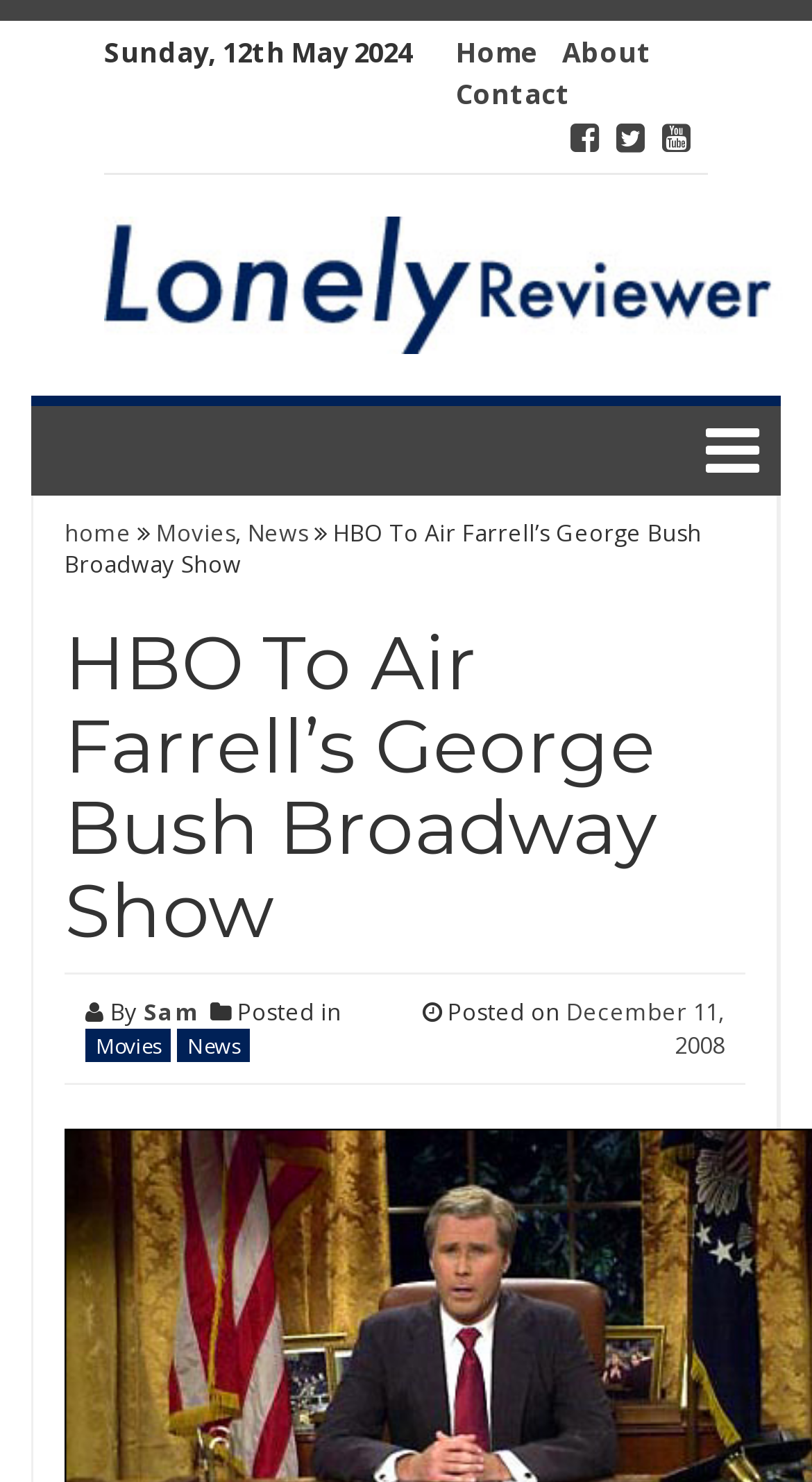Extract the primary heading text from the webpage.

HBO To Air Farrell’s George Bush Broadway Show